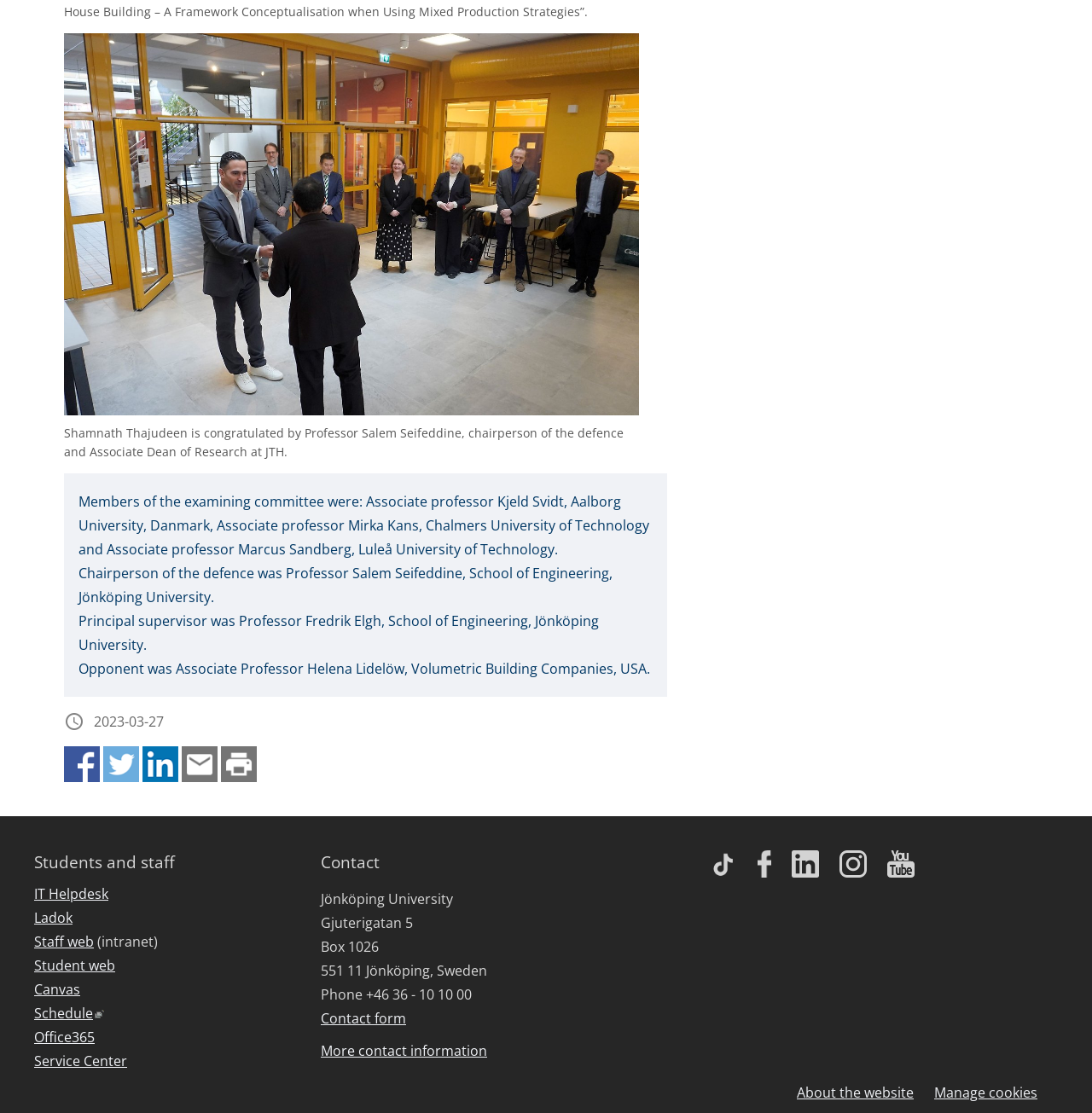Answer the following in one word or a short phrase: 
What social media platforms are linked from the webpage?

YouTube, Facebook, LinkedIn, Instagram